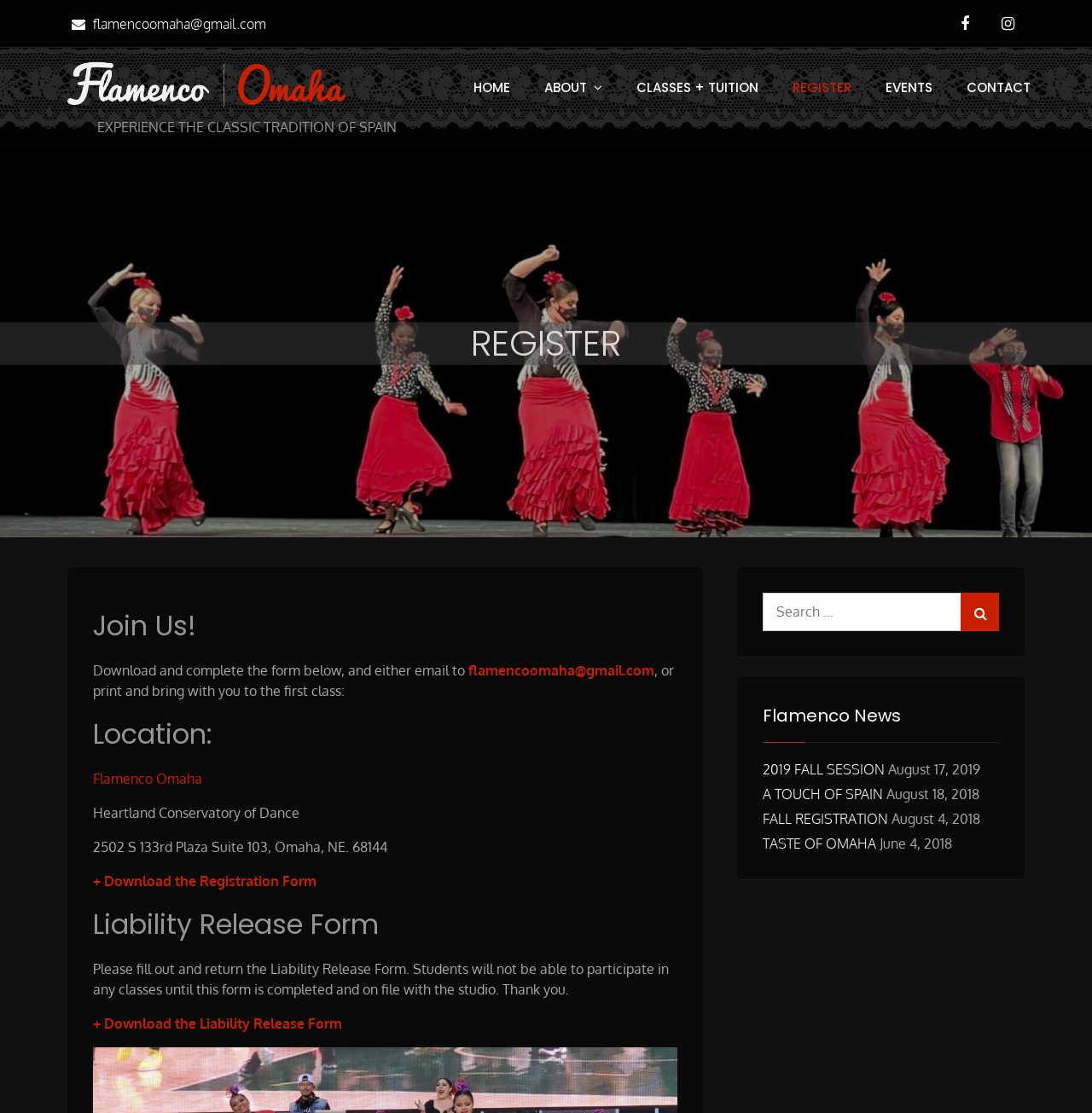Identify the bounding box coordinates necessary to click and complete the given instruction: "Download the Registration Form".

[0.085, 0.784, 0.29, 0.799]